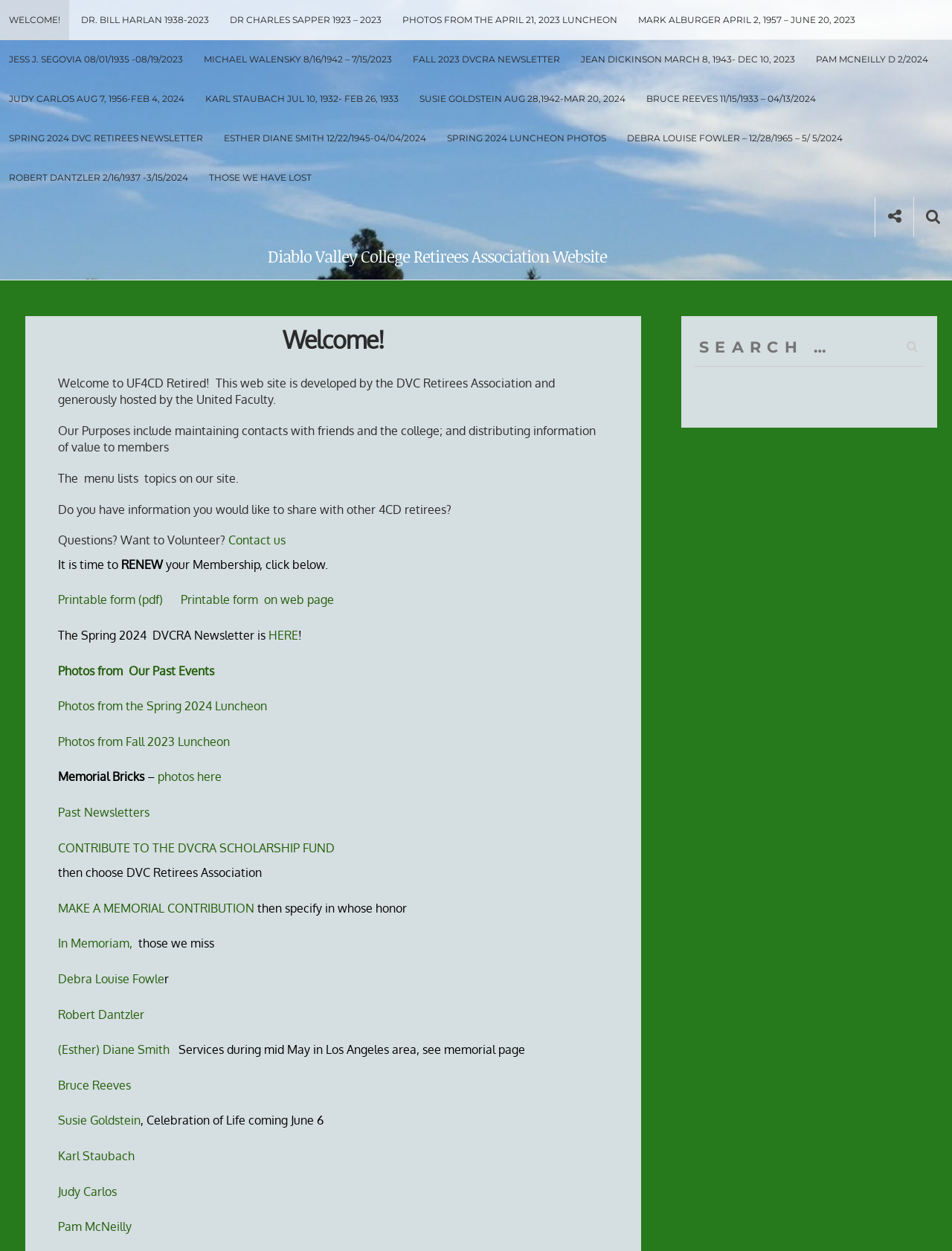What is the function of the search box on the webpage?
Answer briefly with a single word or phrase based on the image.

Search for keywords